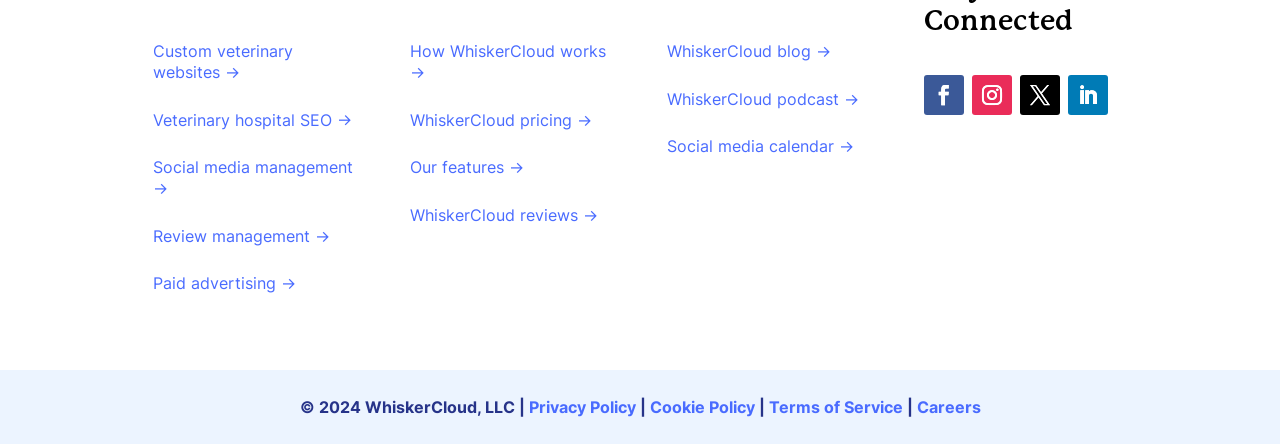How many social media related links are on the webpage?
Based on the image, provide a one-word or brief-phrase response.

2